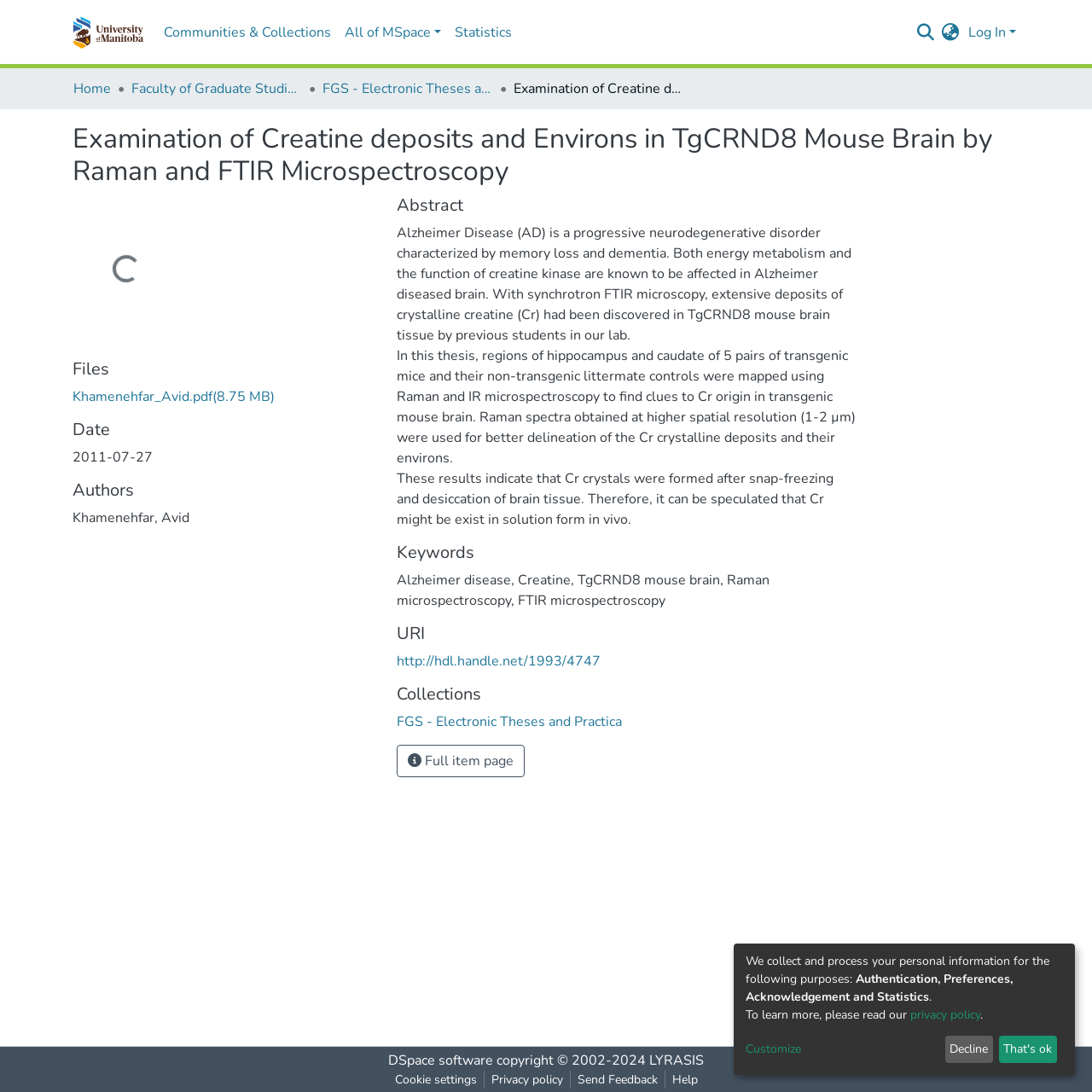Find the bounding box coordinates of the clickable area required to complete the following action: "Search for something".

[0.838, 0.02, 0.858, 0.039]